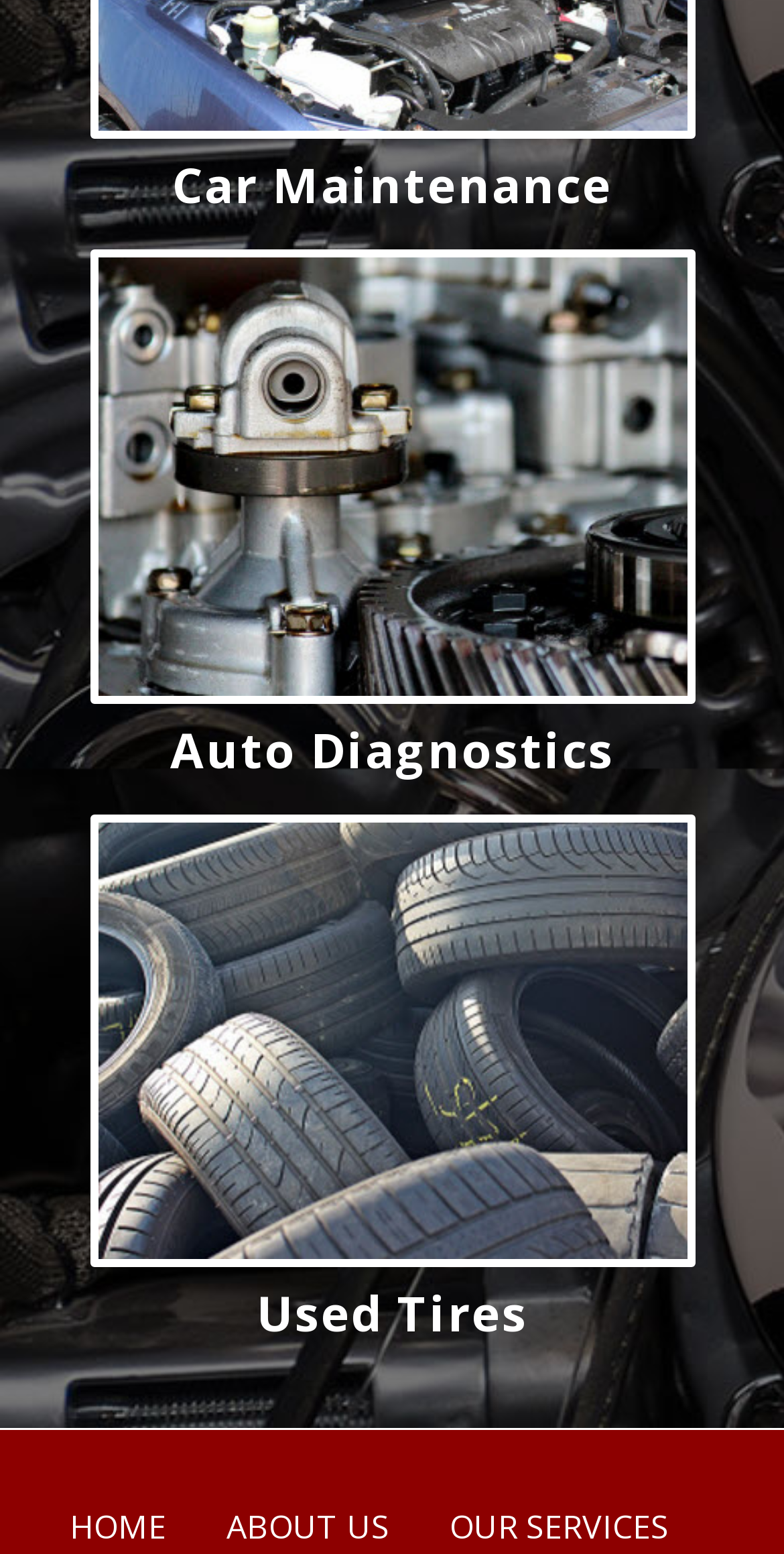Find the bounding box coordinates for the HTML element described in this sentence: "HOME". Provide the coordinates as four float numbers between 0 and 1, in the format [left, top, right, bottom].

[0.088, 0.968, 0.212, 0.997]